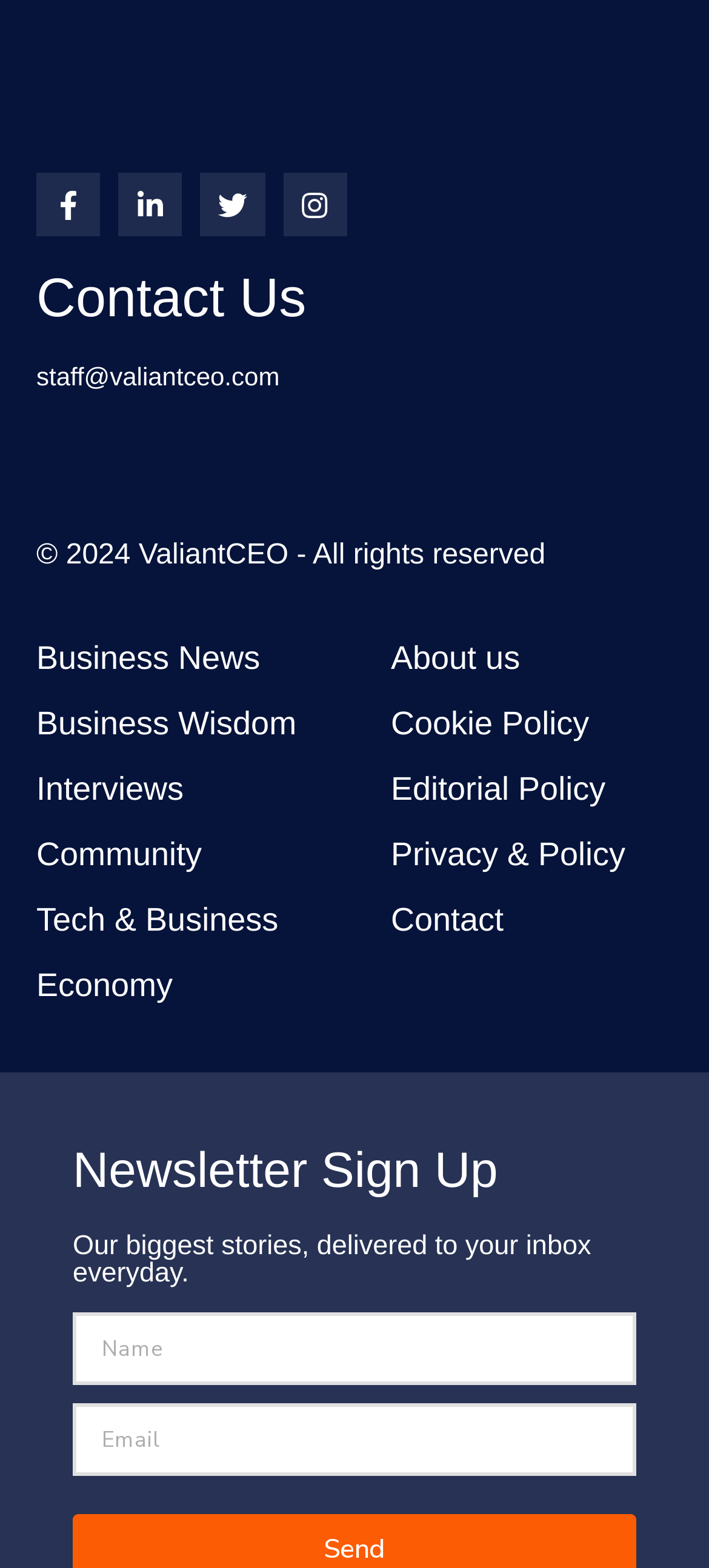Please locate the bounding box coordinates of the element that should be clicked to achieve the given instruction: "Click on Contact Us link".

[0.051, 0.174, 0.949, 0.209]